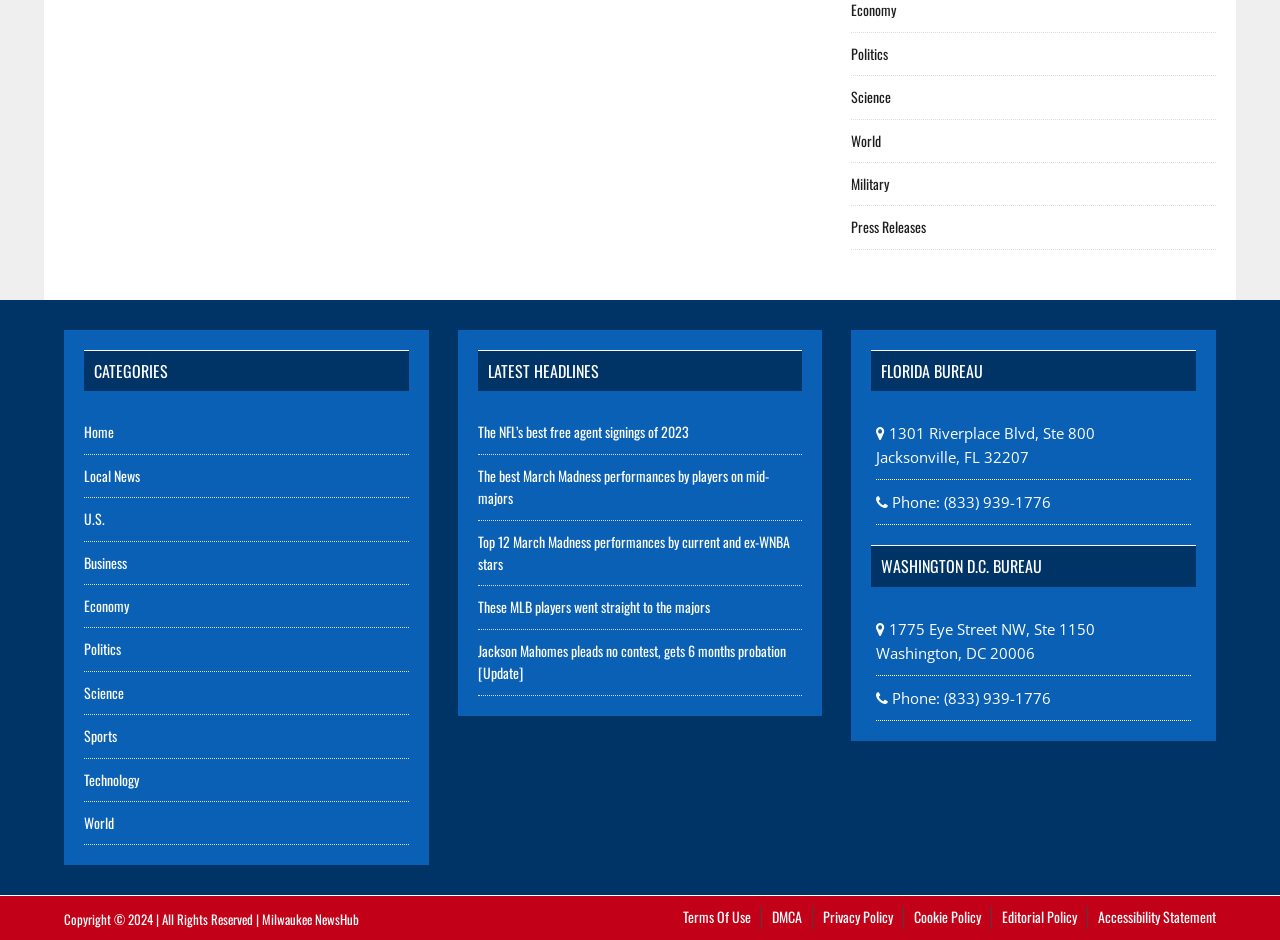Use a single word or phrase to answer the following:
What categories are listed on the webpage?

Politics, Science, World, etc.